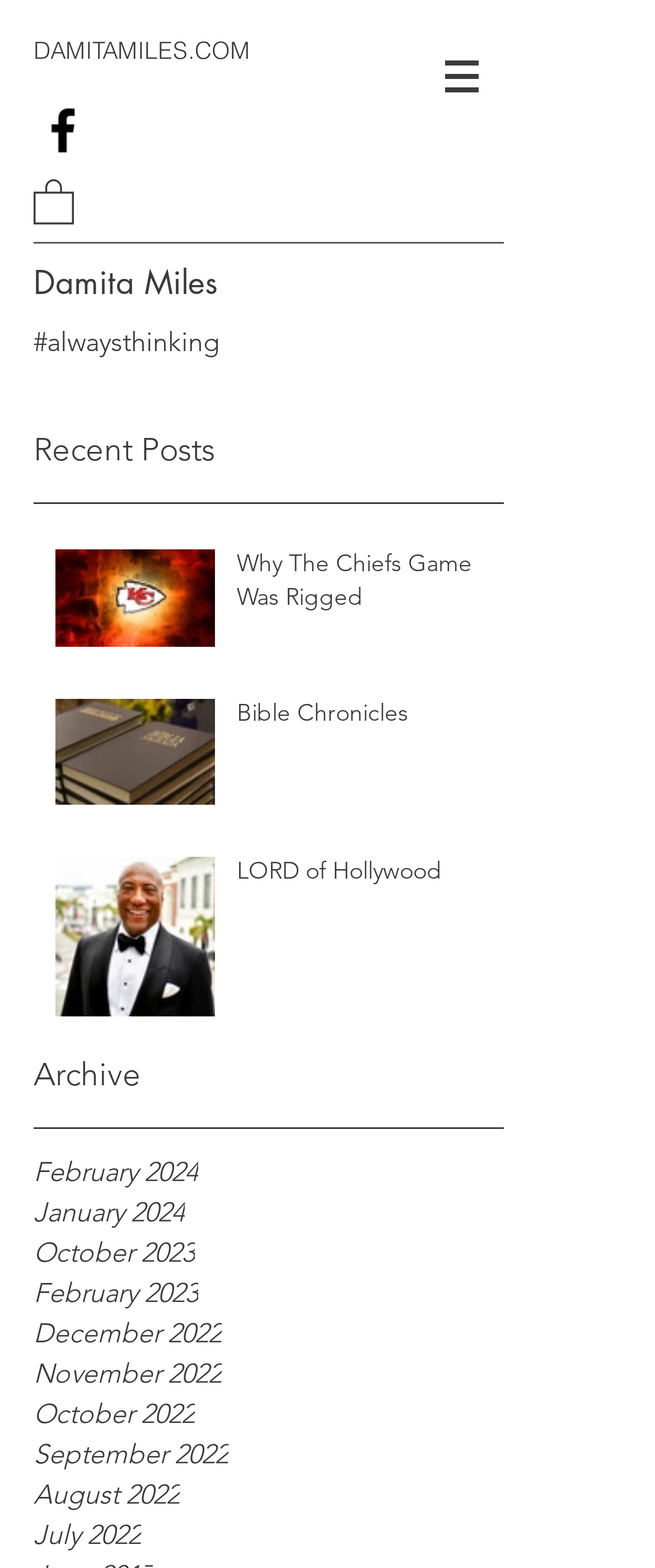Locate the bounding box coordinates of the UI element described by: "November 16, 2023November 27, 2023". Provide the coordinates as four float numbers between 0 and 1, formatted as [left, top, right, bottom].

None